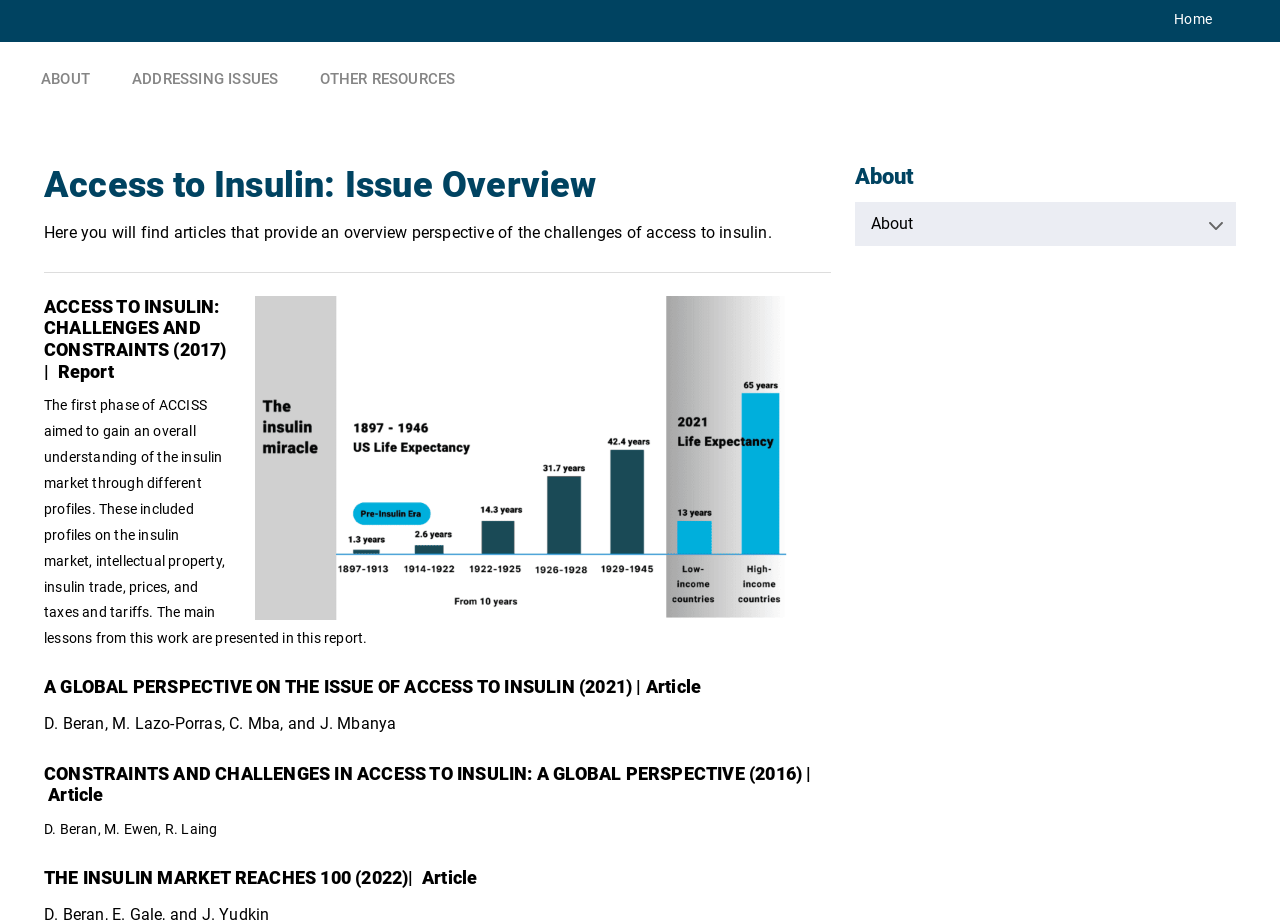How many articles are listed on this webpage?
Please respond to the question with a detailed and thorough explanation.

By examining the webpage's content, I count four article headings: 'ACCESS TO INSULIN: CHALLENGES AND CONSTRAINTS (2017)', 'A GLOBAL PERSPECTIVE ON THE ISSUE OF ACCESS TO INSULIN (2021)', 'CONSTRAINTS AND CHALLENGES IN ACCESS TO INSULIN: A GLOBAL PERSPECTIVE (2016)', and 'THE INSULIN MARKET REACHES 100 (2022)'.